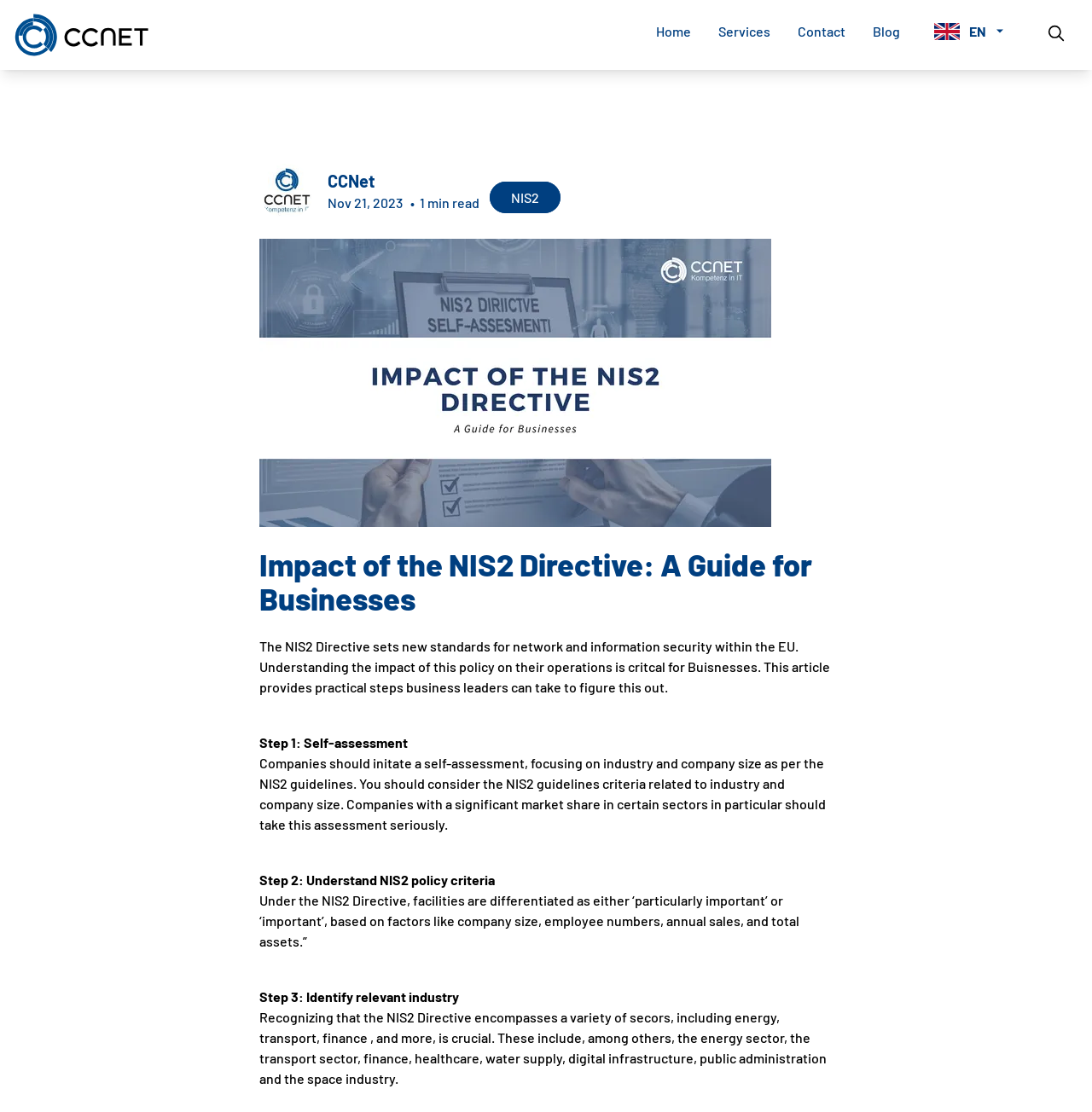Offer an in-depth caption of the entire webpage.

The webpage is about the impact of the NIS2 Directive on business cybersecurity, providing practical steps for assessment and alignment with EU security standards. 

At the top left corner, there is a CCNet logo, which is a link. Next to it, there are four links: Home, Services, Contact, and Blog, aligned horizontally. On the top right corner, there is a language selection button with an English language icon and a dropdown arrow icon. A search button is located next to it.

Below the top navigation bar, there is a header section with a CCNet image and a publication date "Nov 21, 2023 • 1 min read". A link to "NIS2" is also present in this section.

The main content of the webpage is divided into sections. The first section has a heading "Impact of the NIS2 Directive: A Guide for Businesses" and a brief introduction to the NIS2 Directive and its importance for businesses. 

The following sections provide practical steps for businesses to take, including self-assessment, understanding NIS2 policy criteria, and identifying relevant industries. Each step has a brief description and explanation, with the last section listing various industries that the NIS2 Directive encompasses.